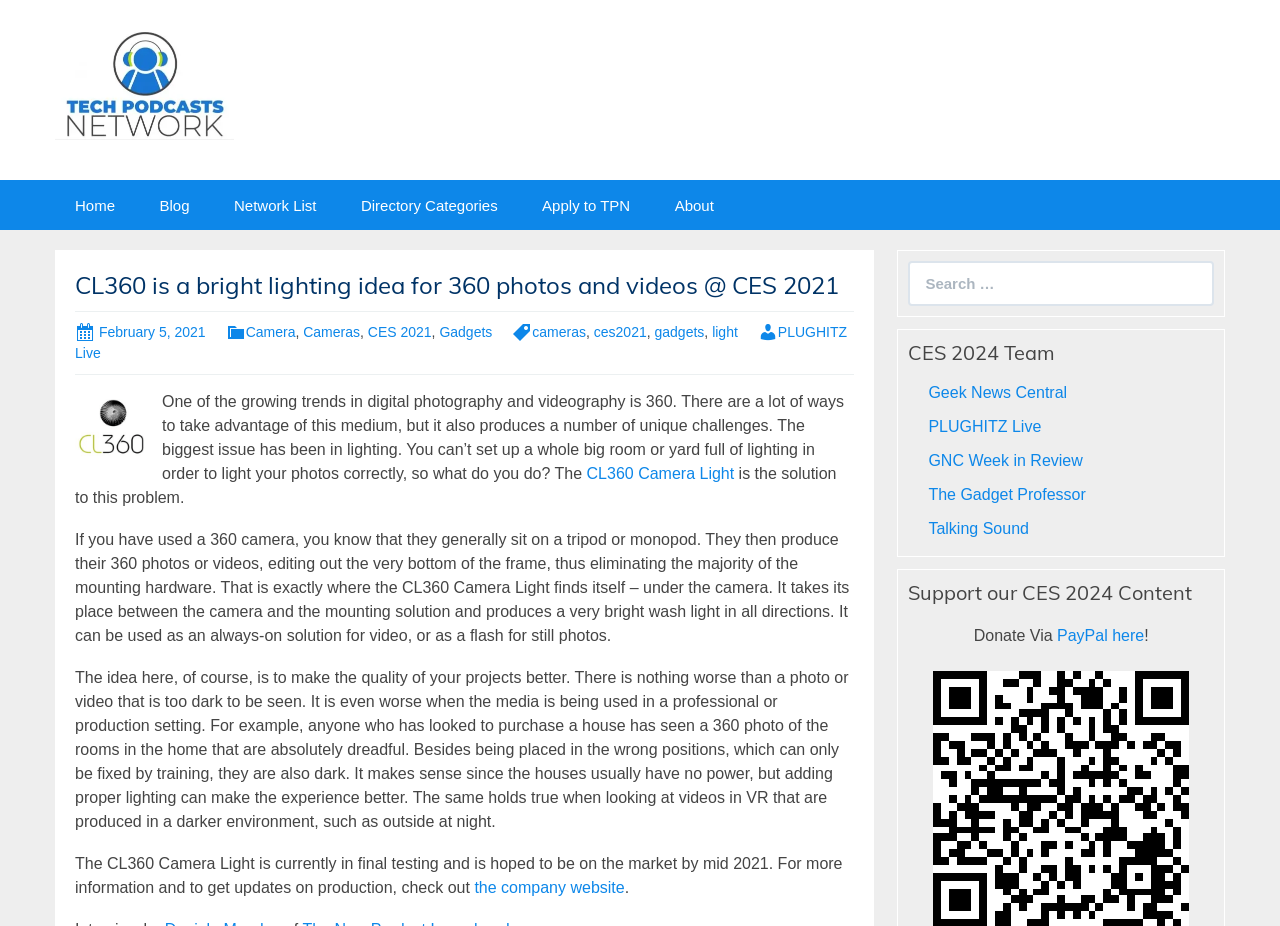Determine the bounding box for the described HTML element: "Apply to TPN". Ensure the coordinates are four float numbers between 0 and 1 in the format [left, top, right, bottom].

[0.408, 0.194, 0.508, 0.248]